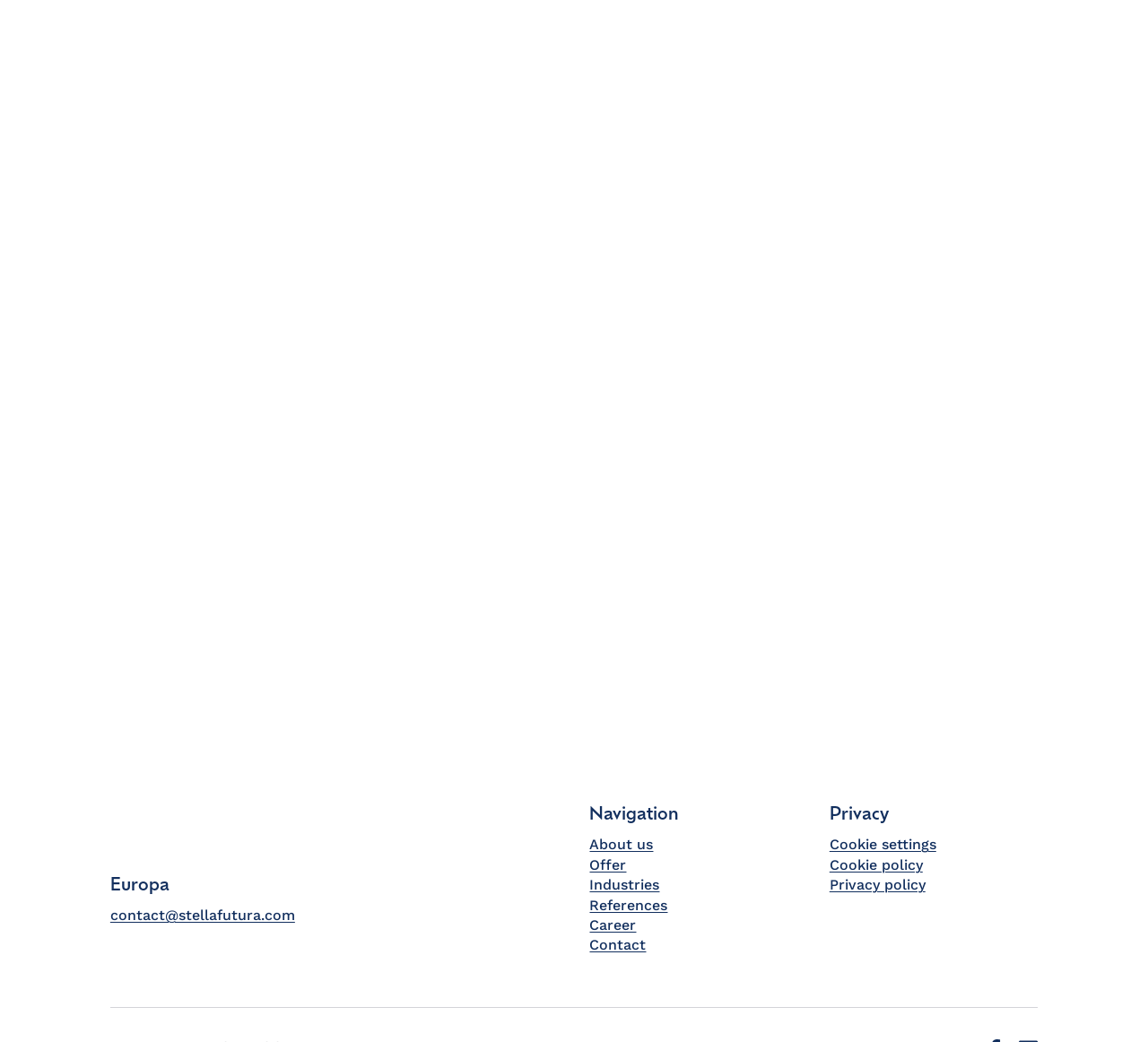What is the name of the group being introduced?
Based on the screenshot, respond with a single word or phrase.

Infra Futura Group AB